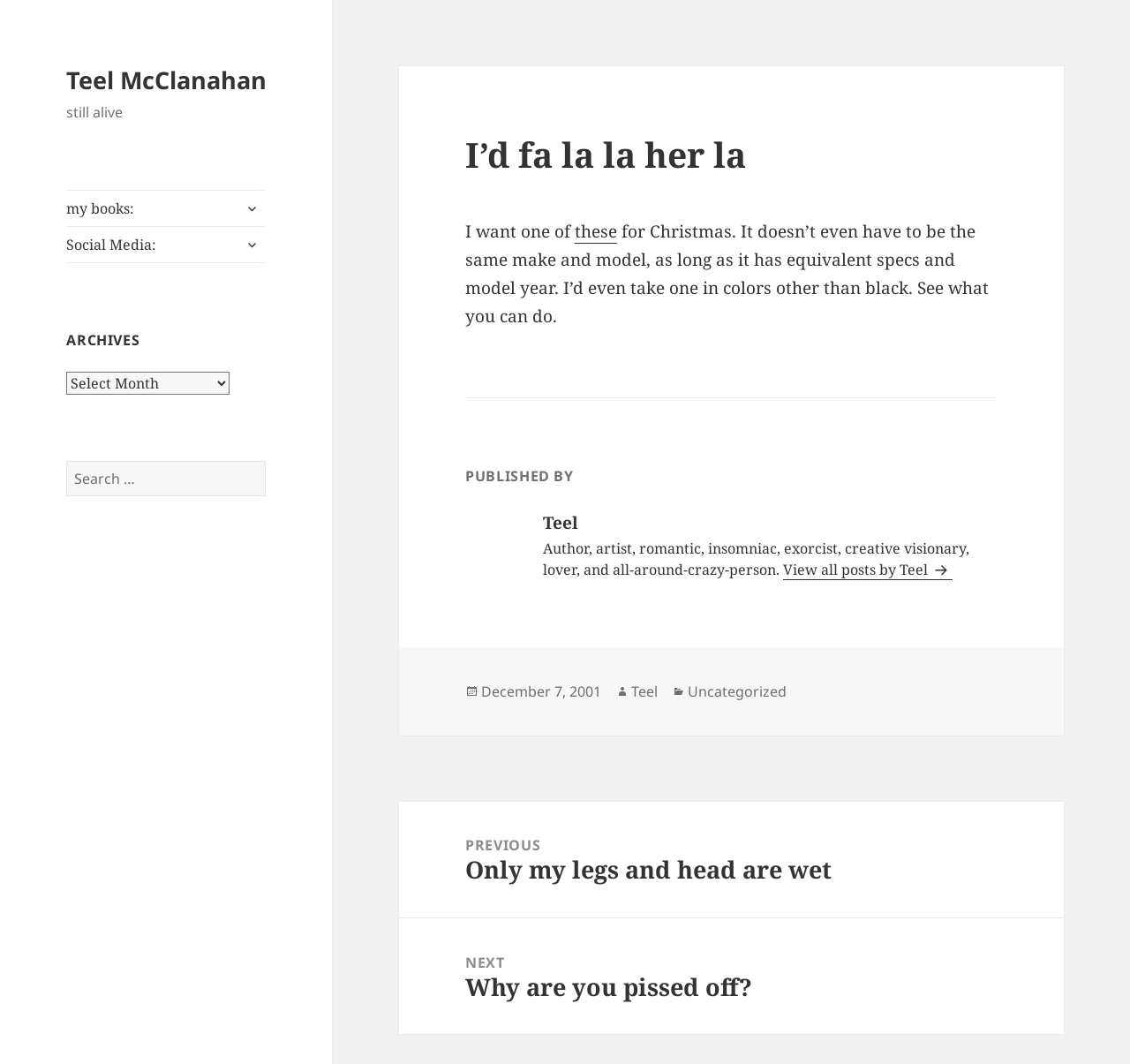Kindly respond to the following question with a single word or a brief phrase: 
What is the title of the post?

I’d fa la la her la